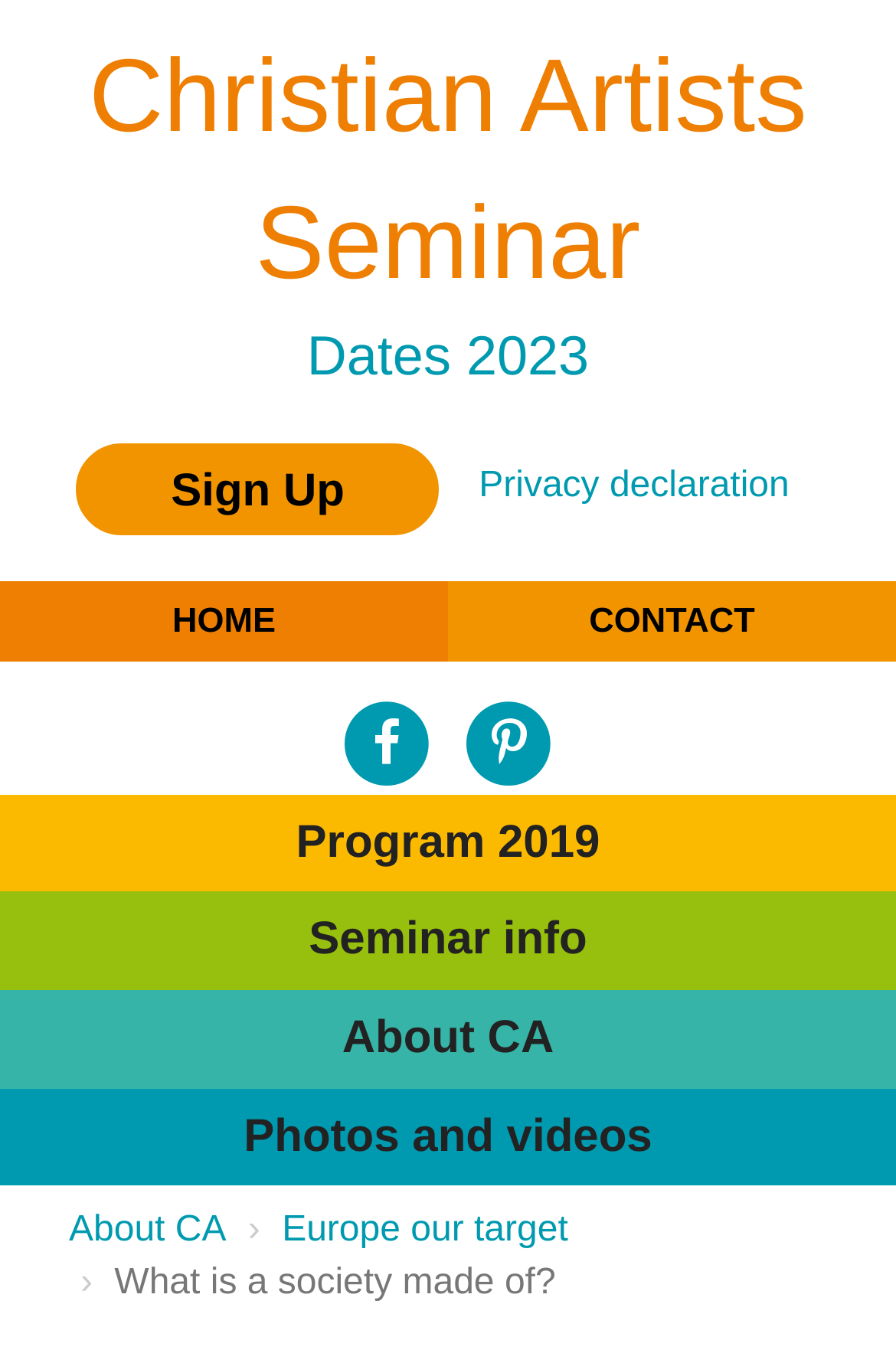Extract the top-level heading from the webpage and provide its text.

What is a society made of?